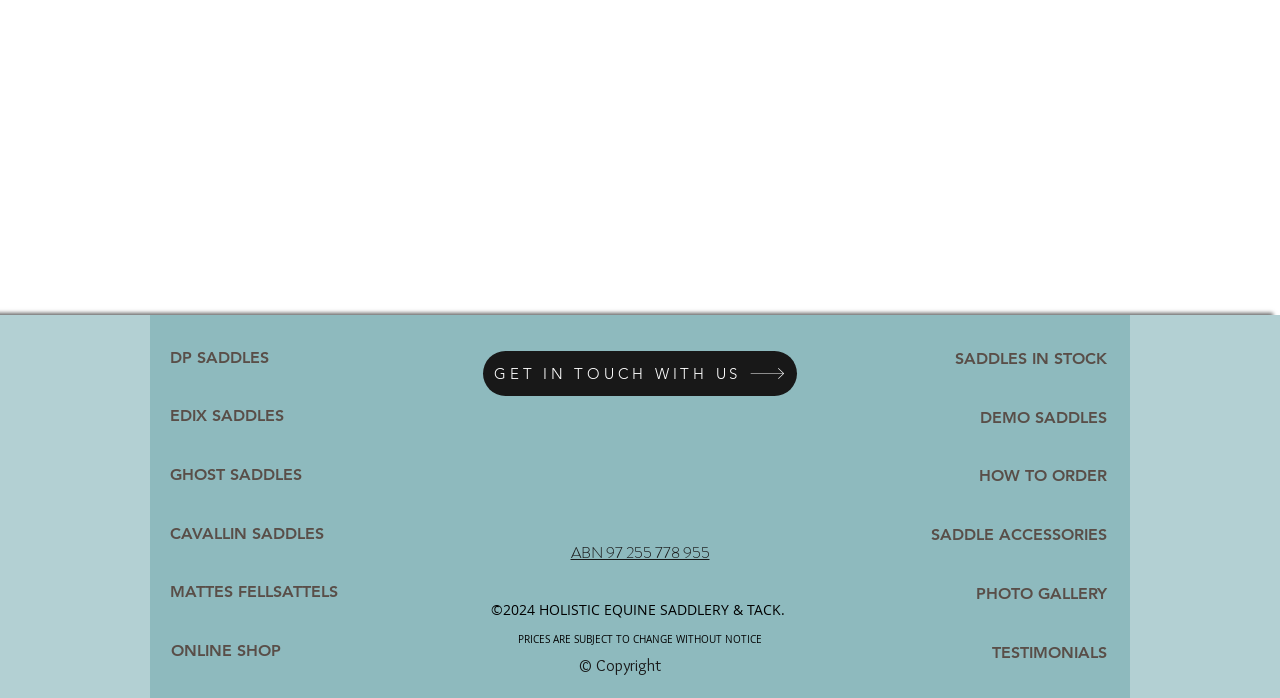Using a single word or phrase, answer the following question: 
How many saddle-related links are there?

6